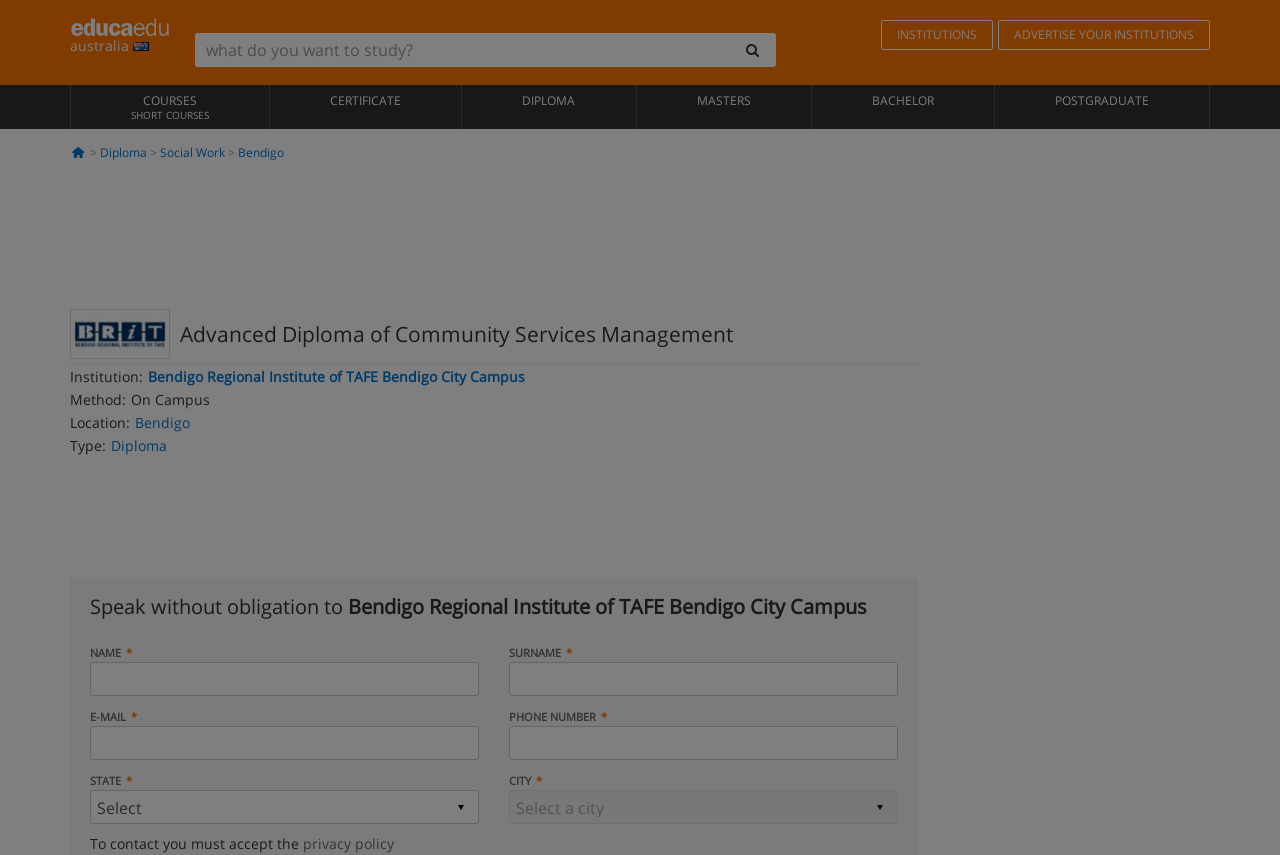Using details from the image, please answer the following question comprehensively:
What is the location of the institution?

I found the answer by looking at the 'Location:' section on the webpage, which mentions 'Bendigo' as the location of the institution.